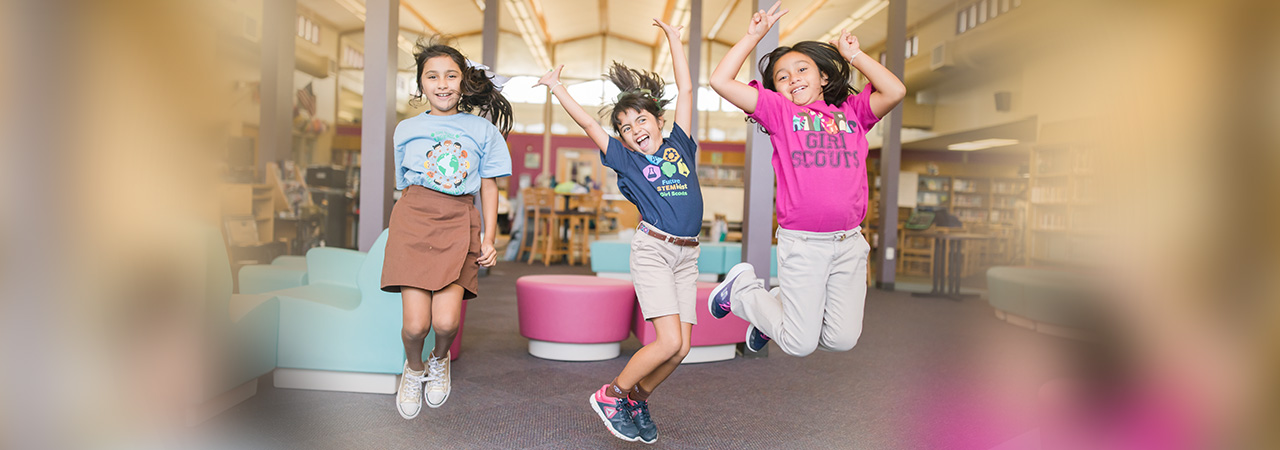What is the purpose of the Girl Scouts' initiatives?
Using the image, answer in one word or phrase.

Promoting friendship and leadership